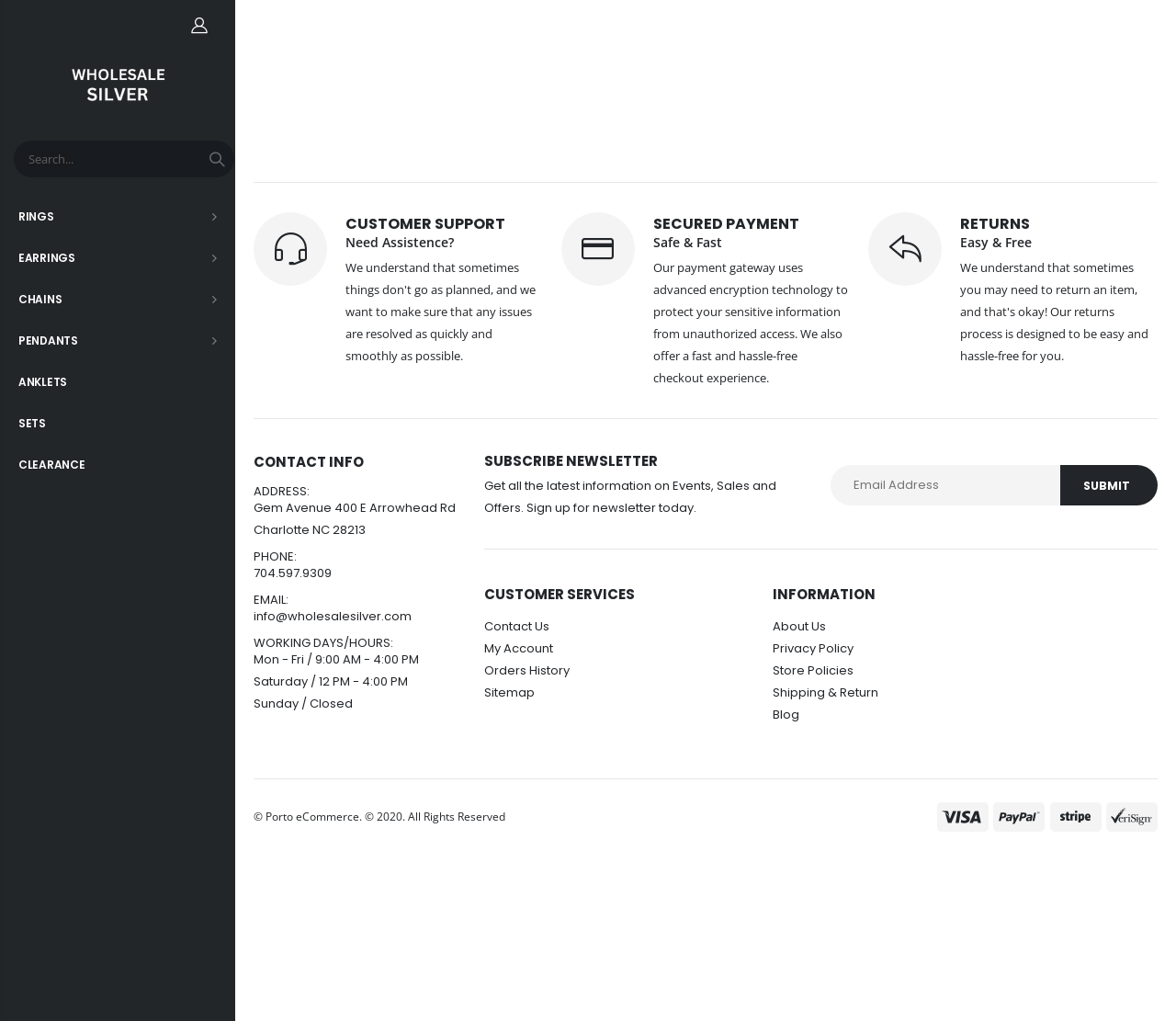Please find the bounding box coordinates of the section that needs to be clicked to achieve this instruction: "View rings".

[0.012, 0.192, 0.188, 0.231]